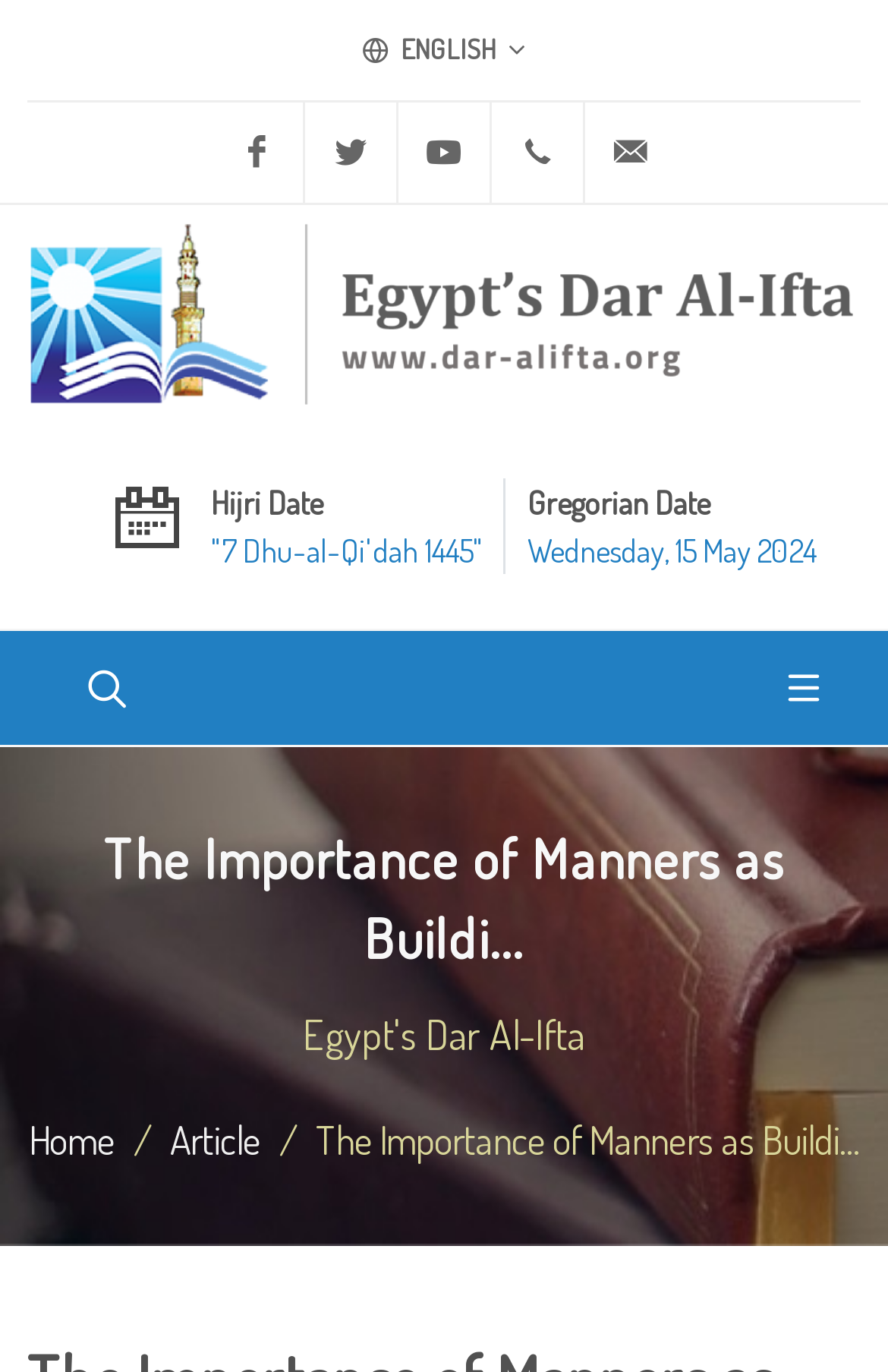Identify the bounding box of the UI element described as follows: "name="q" placeholder="Type &amp; Hit Enter.."". Provide the coordinates as four float numbers in the range of 0 to 1 [left, top, right, bottom].

[0.031, 0.459, 0.969, 0.542]